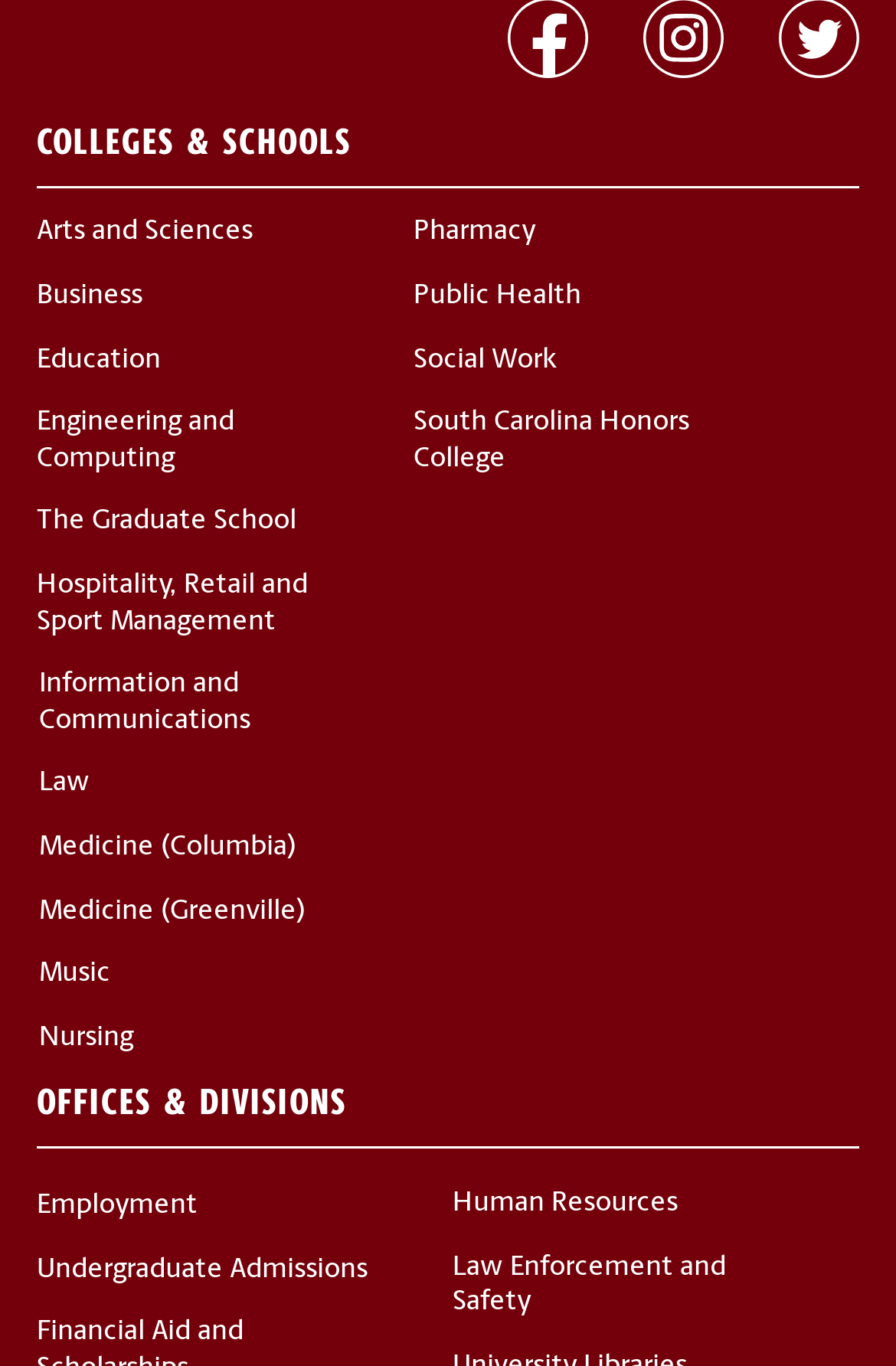How many colleges are listed?
Refer to the image and provide a detailed answer to the question.

There are 14 colleges listed because there are 14 link elements under the 'COLLEGES & SCHOOLS' heading, each representing a different college.